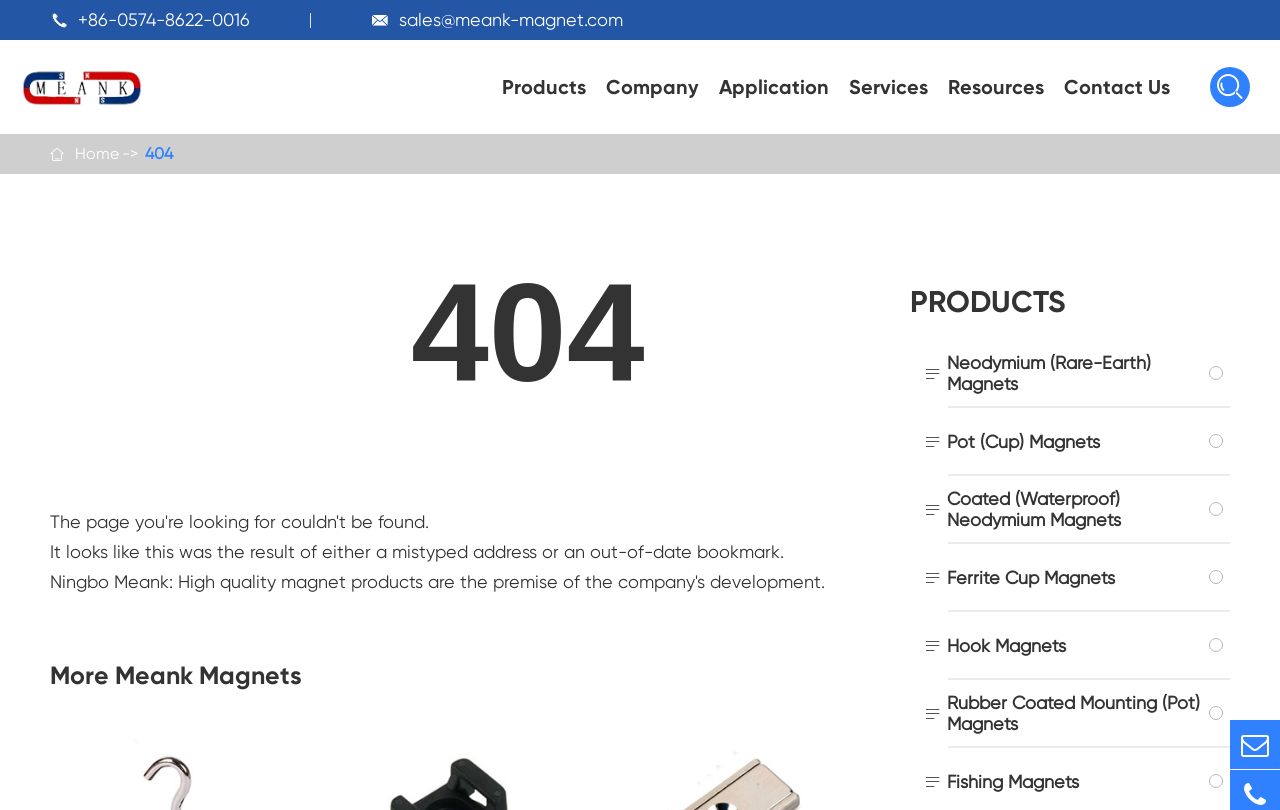Offer a meticulous description of the webpage's structure and content.

This webpage appears to be an error page, specifically a 404 page, indicating that the requested resource could not be found. At the top left corner, there is a company logo and name, "Ningbo Beilun Meank Magnetic Industry Co.,LTD." Below the logo, there are several links to different sections of the website, including "Products", "Company", "Application", "Services", "Resources", and "Contact Us".

To the left of these links, there are two icons, represented by "\ue613" and "\ue641", which are likely social media or contact icons. Below these icons, there is a link to the company's phone number and email address.

The main content of the page is a heading that reads " 404" and a paragraph of text explaining that the error is likely due to a mistyped address or an out-of-date bookmark. Below this text, there is a link to "More Meank Magnets" and a section titled "PRODUCTS" with several links to different types of magnets, including Neodymium, Pot, Coated Neodymium, Ferrite Cup, Hook, Rubber Coated Mounting, and Fishing Magnets.

At the bottom right corner of the page, there is a small icon represented by "\uf003", which may be a social media or sharing icon. Throughout the page, there are several other icons and graphics, represented by "\ue7ad", "\ue869", "\ueb7c", which are likely decorative or functional elements.